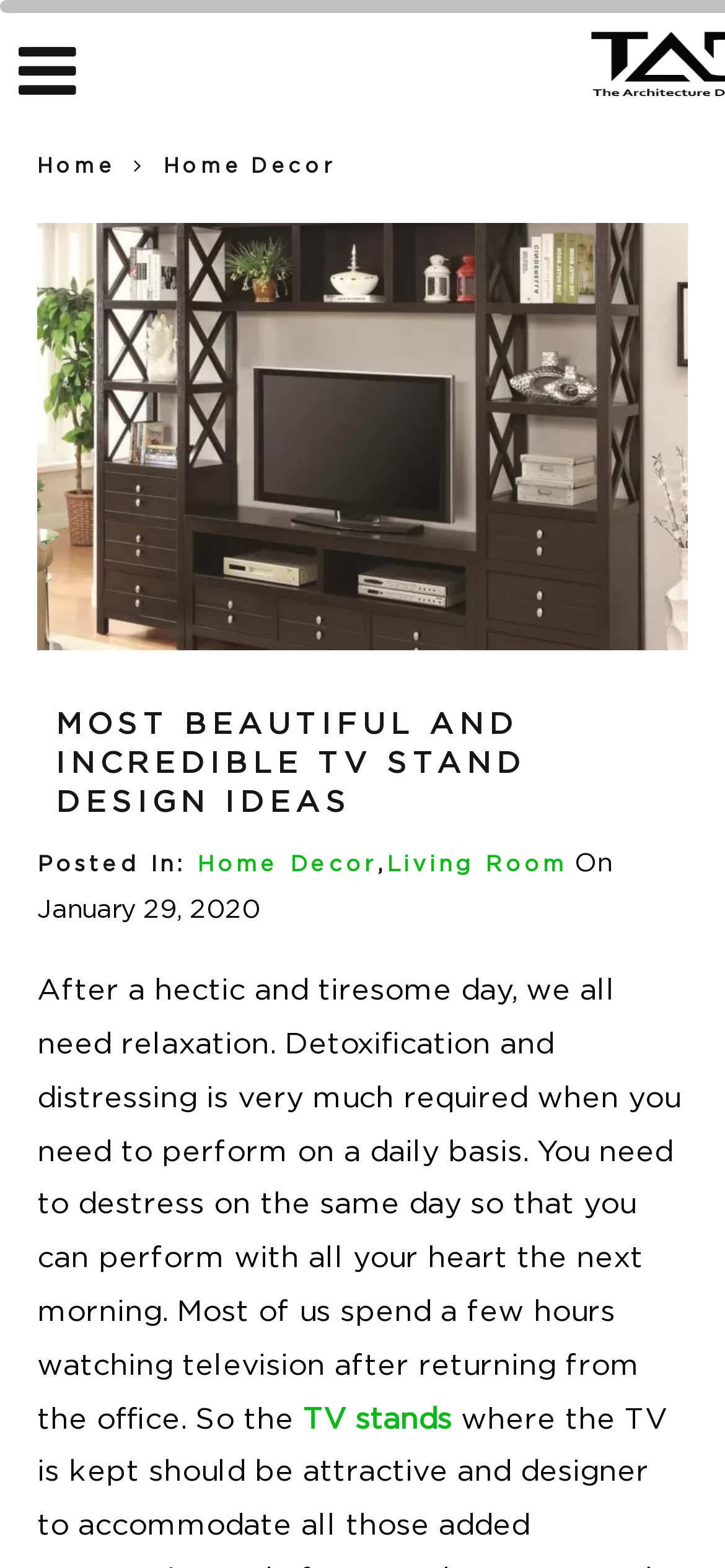Summarize the webpage comprehensively, mentioning all visible components.

The webpage is about TV stand design ideas, with a prominent image of a TV stand taking up most of the top section. Above the image, there are three links: a Facebook icon on the left, and "Home" and "Home Decor" links on the right. 

Below the image, there is a large heading that reads "MOST BEAUTIFUL AND INCREDIBLE TV STAND DESIGN IDEAS". Underneath this heading, there is a subheading that indicates the post category, "Posted In: Home Decor, Living Room", with links to these two categories. 

To the right of the subheading, there is a text that reads "On January 29, 2020", indicating the date the post was published. 

Below the date, there is a block of text that discusses the importance of relaxation and destressing after a long day, and how watching television can be a part of that. The text also mentions TV stands, with a link to the term.